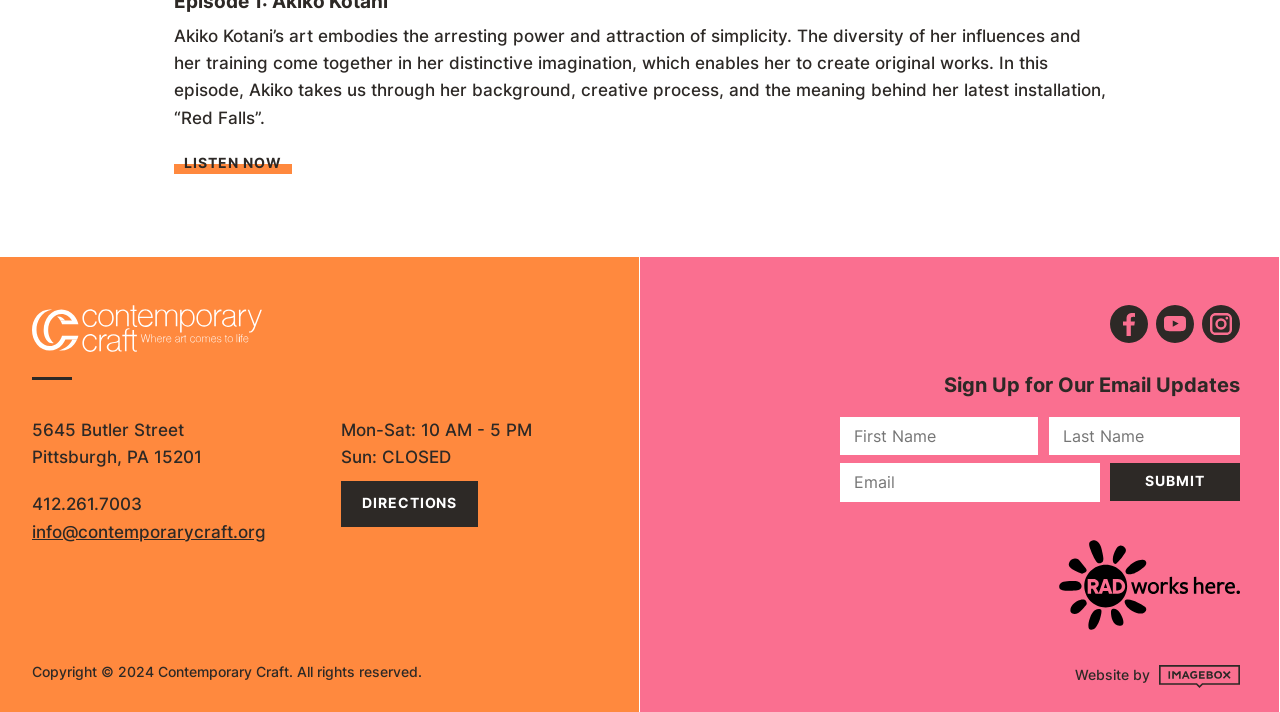Find the bounding box coordinates of the element you need to click on to perform this action: 'Visit the Facebook page'. The coordinates should be represented by four float values between 0 and 1, in the format [left, top, right, bottom].

[0.867, 0.428, 0.897, 0.482]